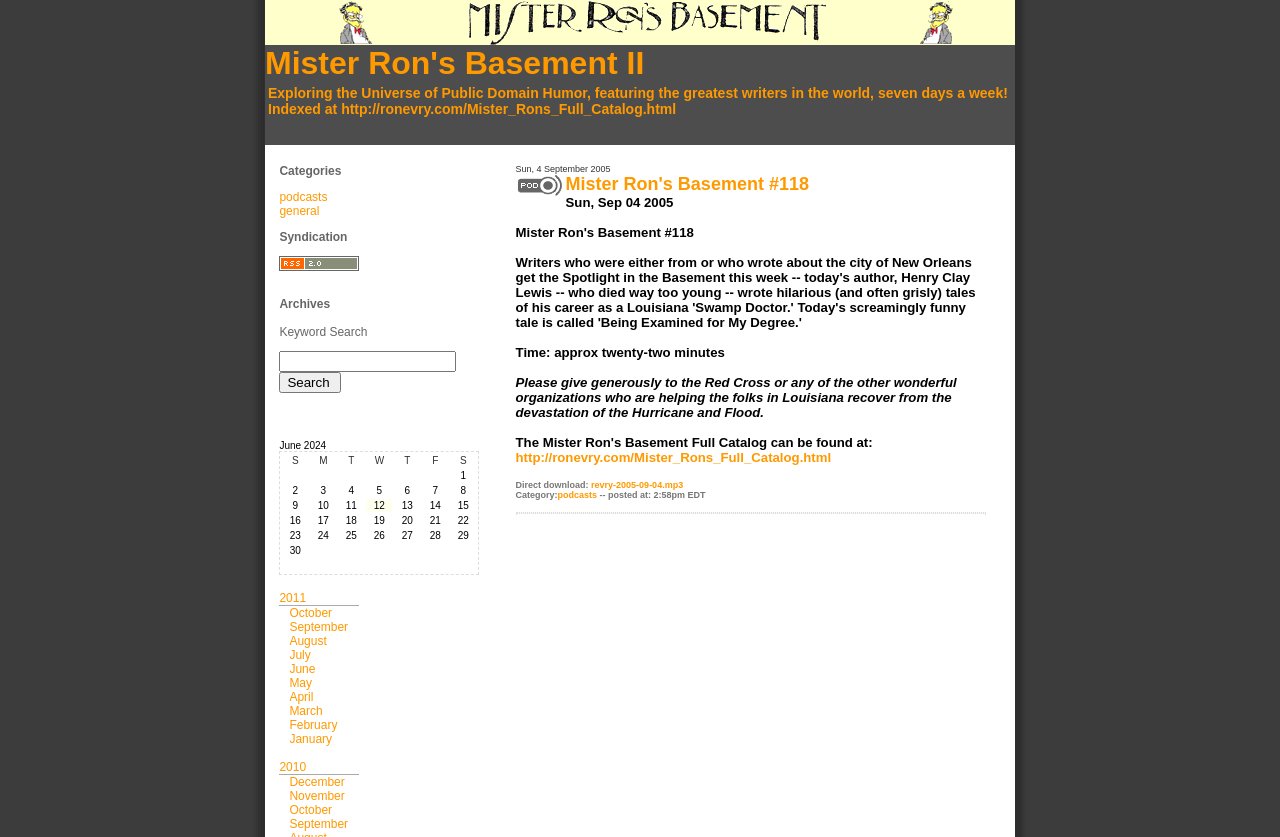Find the bounding box coordinates of the element to click in order to complete this instruction: "Go to the 'June 2024' archives". The bounding box coordinates must be four float numbers between 0 and 1, denoted as [left, top, right, bottom].

[0.218, 0.525, 0.375, 0.686]